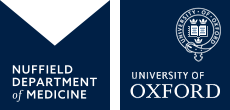What is the department's commitment?
From the image, respond with a single word or phrase.

Advancing medical research and education